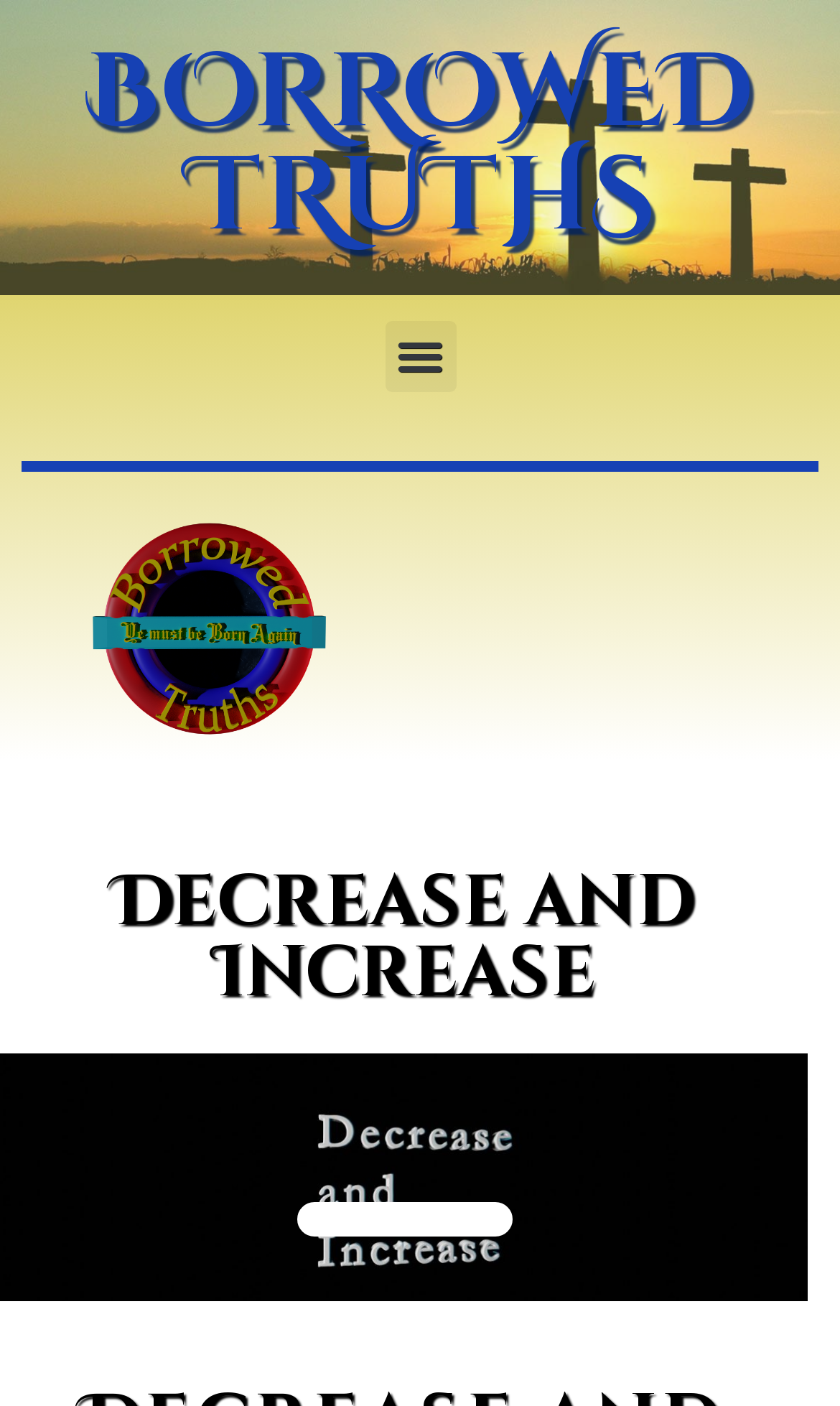What is the position of the image 'image 3'?
Using the image, provide a concise answer in one word or a short phrase.

Top-left